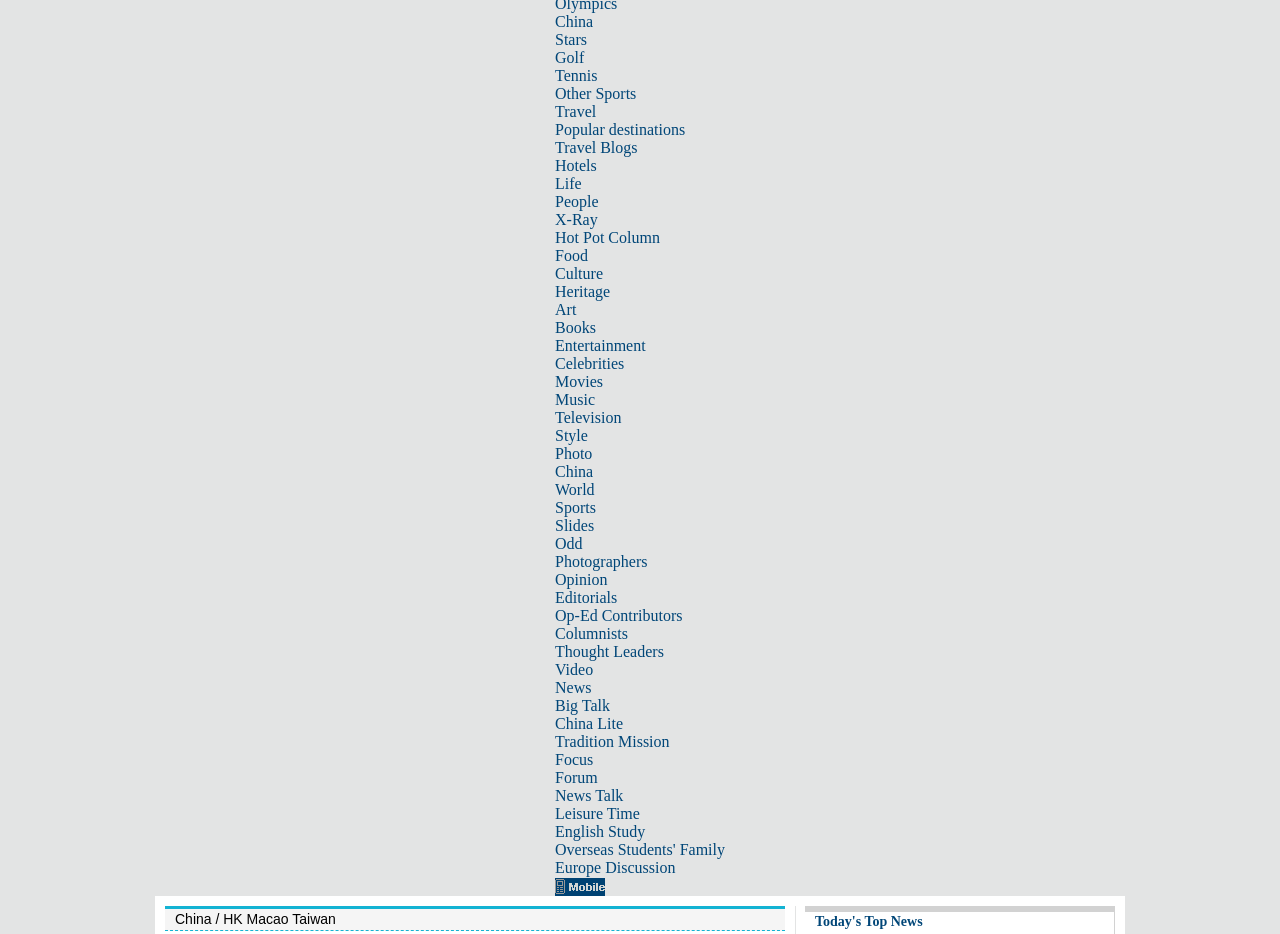Given the element description: "Hot Pot Column", predict the bounding box coordinates of the UI element it refers to, using four float numbers between 0 and 1, i.e., [left, top, right, bottom].

[0.434, 0.245, 0.516, 0.263]